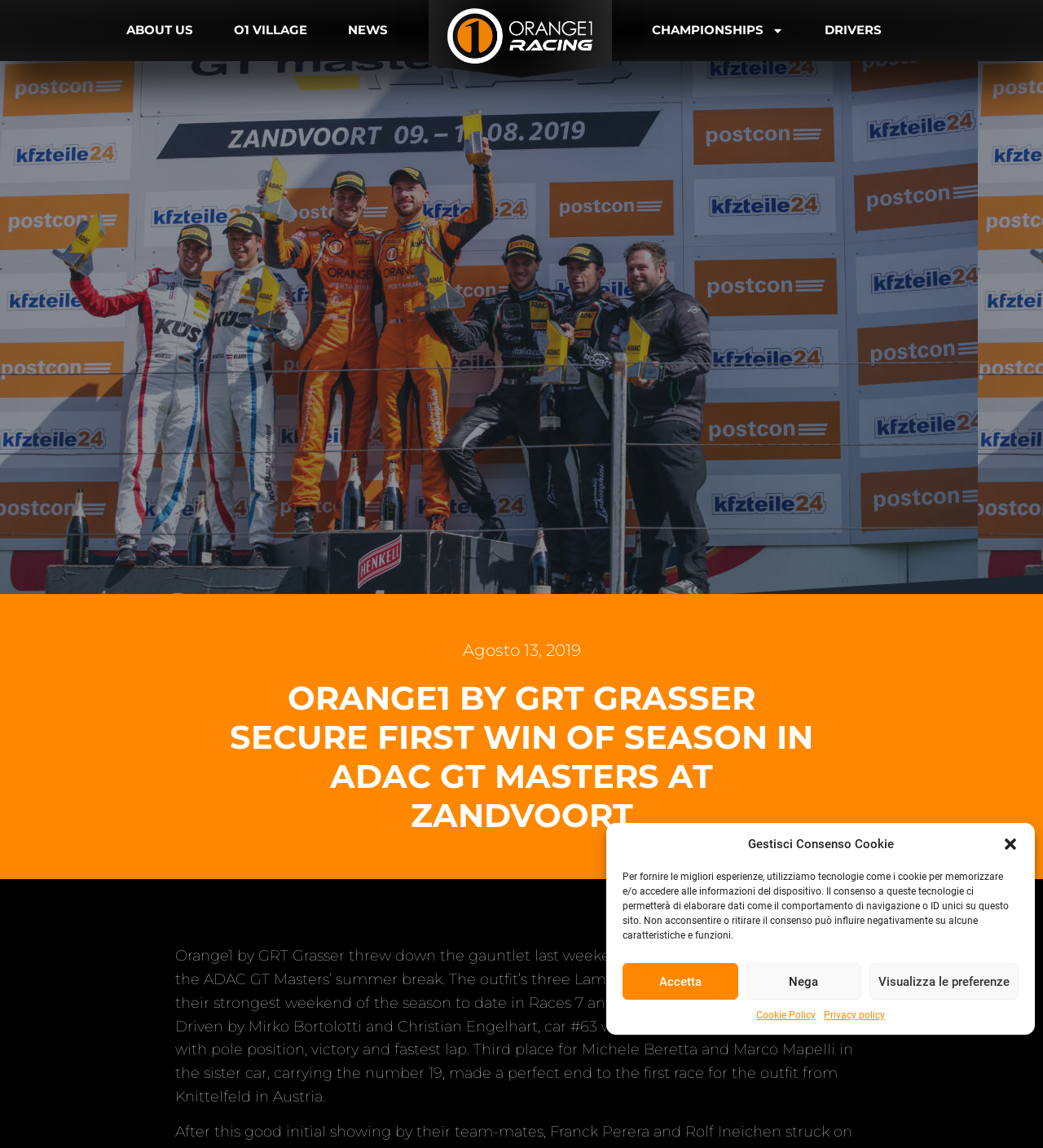Please determine the bounding box coordinates of the element to click in order to execute the following instruction: "Click the CHAMPIONSHIPS link". The coordinates should be four float numbers between 0 and 1, specified as [left, top, right, bottom].

[0.625, 0.01, 0.752, 0.043]